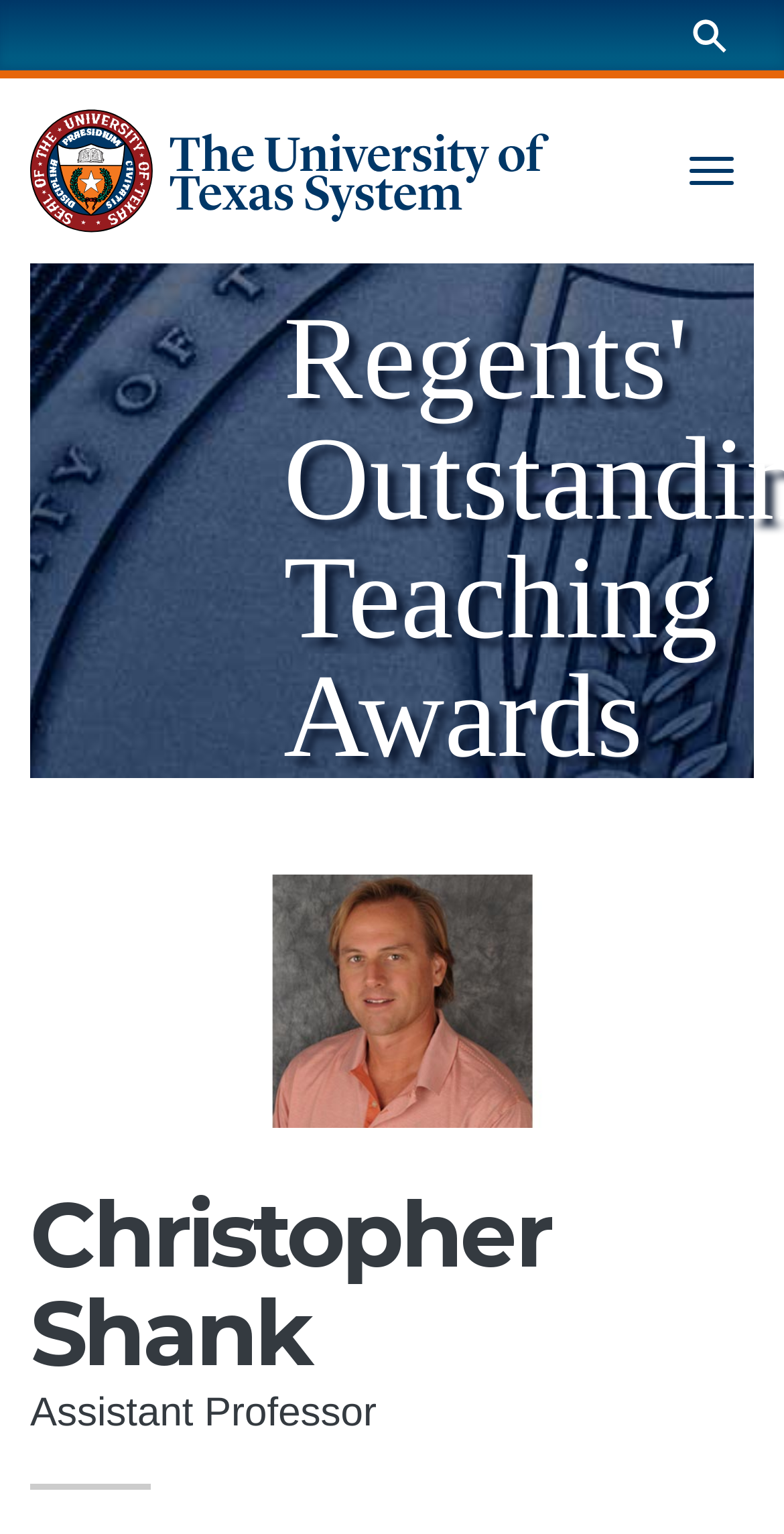Detail the webpage's structure and highlights in your description.

The webpage is about Christopher Shank, an Assistant Professor at the University of Texas. At the top of the page, there is a banner displaying the title "The University of Texas System Administration". On the right side of the banner, there are two buttons: "Search" and "Toggle navigation". Below the banner, there is a link to the University of Texas System, accompanied by an image of the UT System seal and wordmark.

In the main content area, there is a section highlighting Christopher Shank's teaching awards. This section is headed by a title "Teaching Awards" and features a large photo of Christopher Shank on the right side. Below the title, there is a heading with Christopher Shank's name, followed by a description of his position as an Assistant Professor.